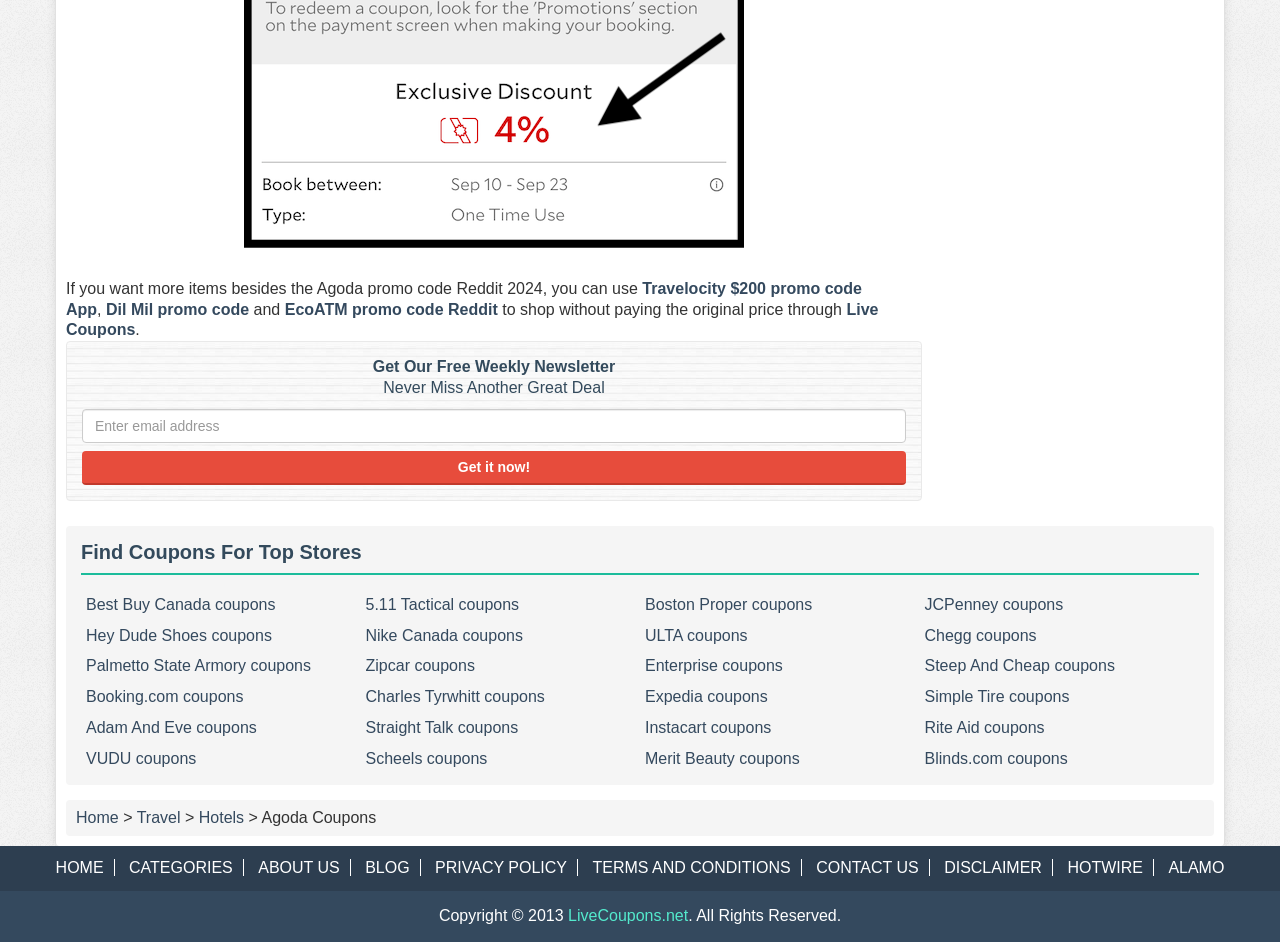Provide the bounding box coordinates in the format (top-left x, top-left y, bottom-right x, bottom-right y). All values are floating point numbers between 0 and 1. Determine the bounding box coordinate of the UI element described as: Straight Talk coupons

[0.286, 0.763, 0.405, 0.781]